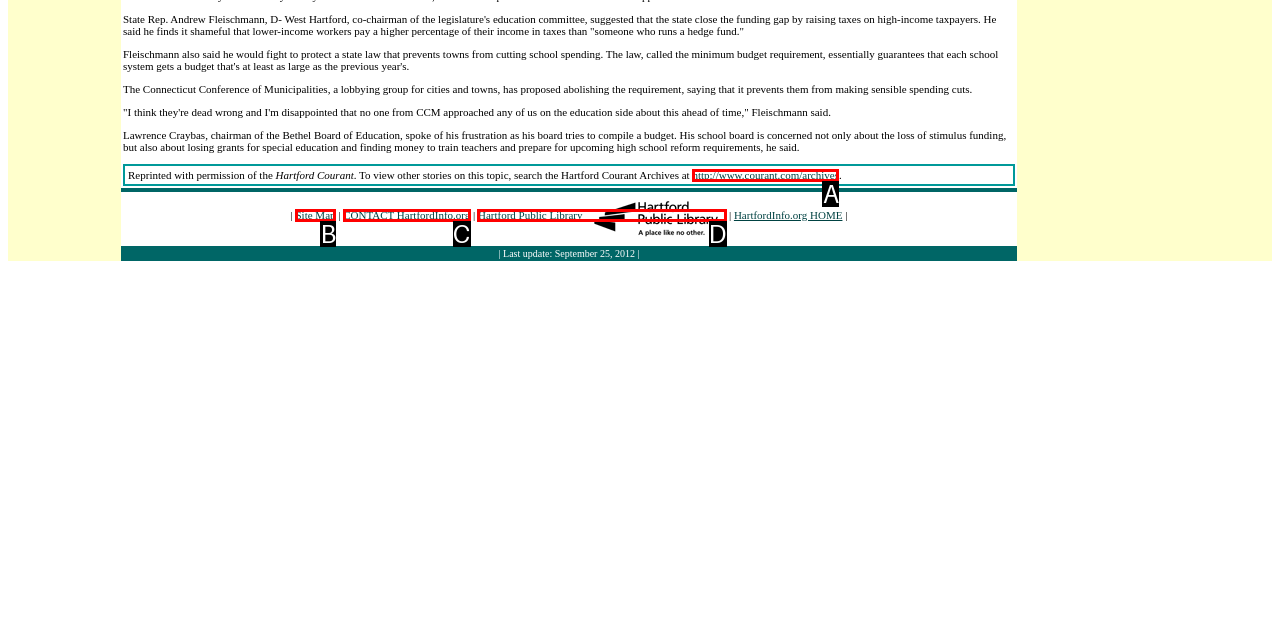Determine which option matches the element description: Hartford Public Library
Answer using the letter of the correct option.

D